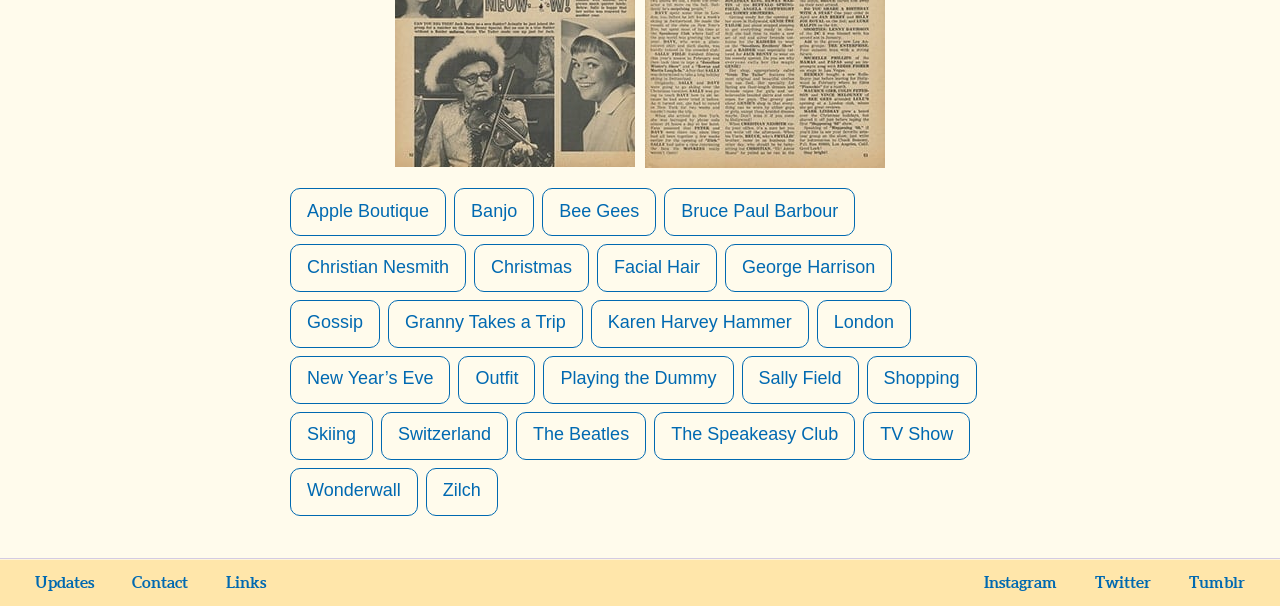Give a concise answer of one word or phrase to the question: 
What is the first link on the webpage?

Apple Boutique